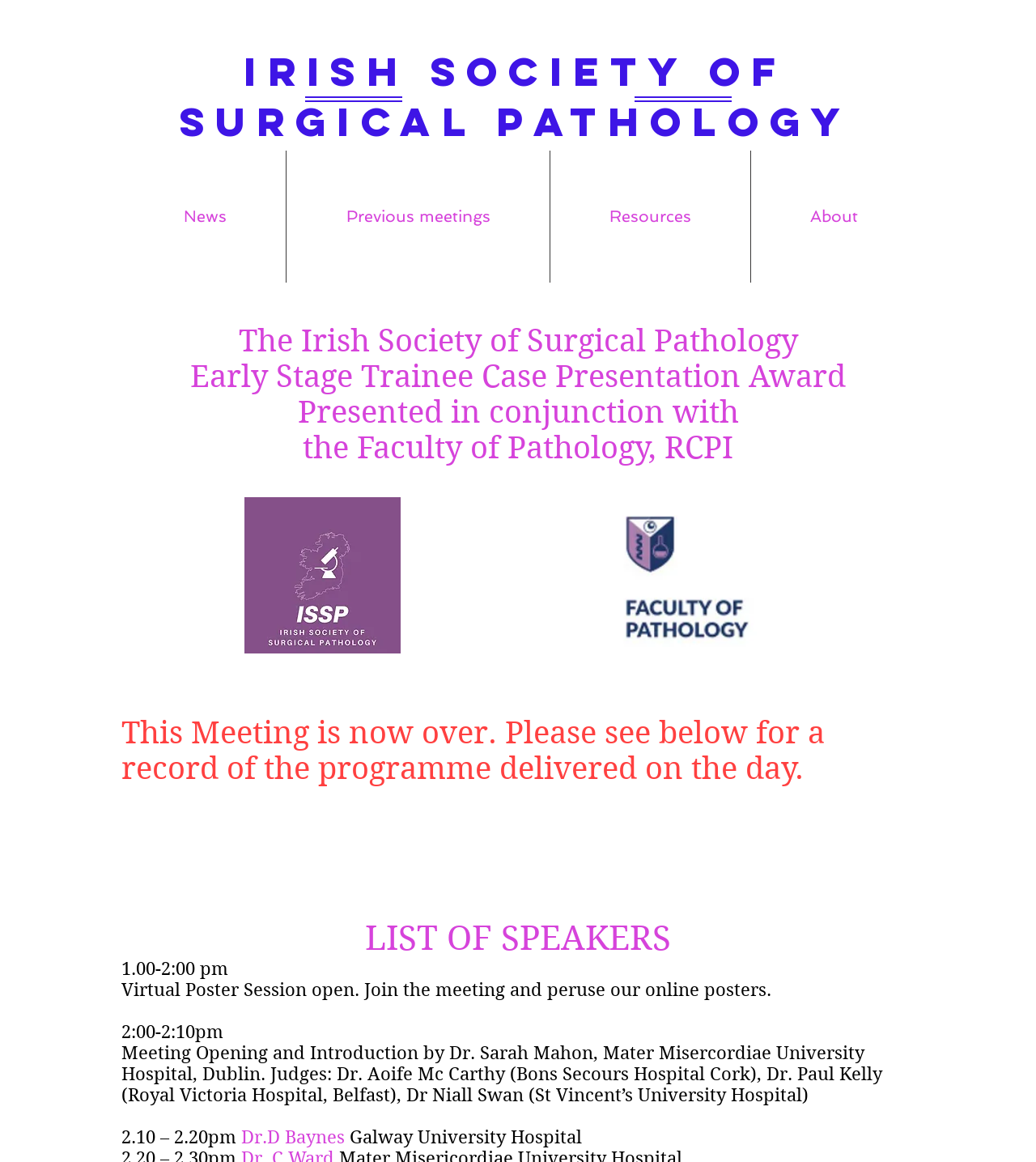What is the name of the society hosting the meeting?
Answer the question with a single word or phrase derived from the image.

Irish Society of Surgical Pathology